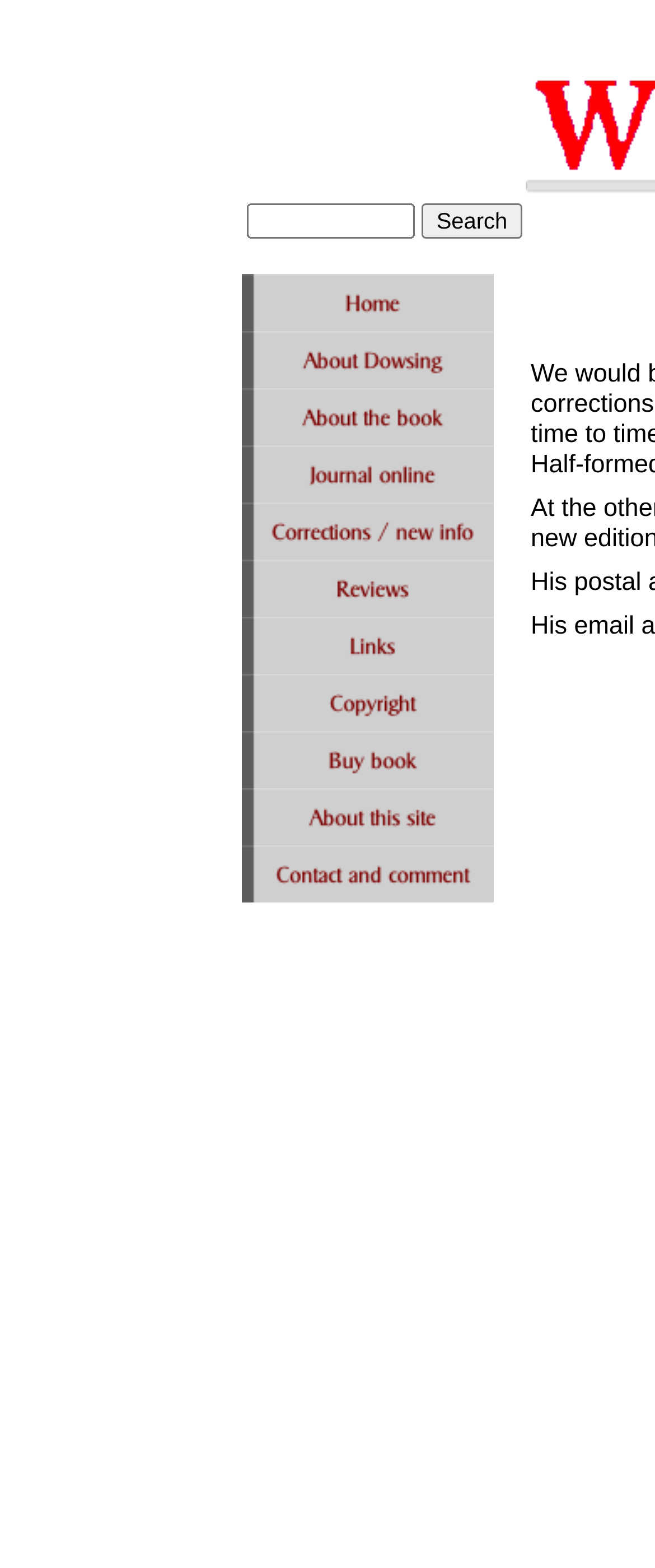Given the description "alt="Contact and comment."", provide the bounding box coordinates of the corresponding UI element.

[0.369, 0.562, 0.754, 0.58]